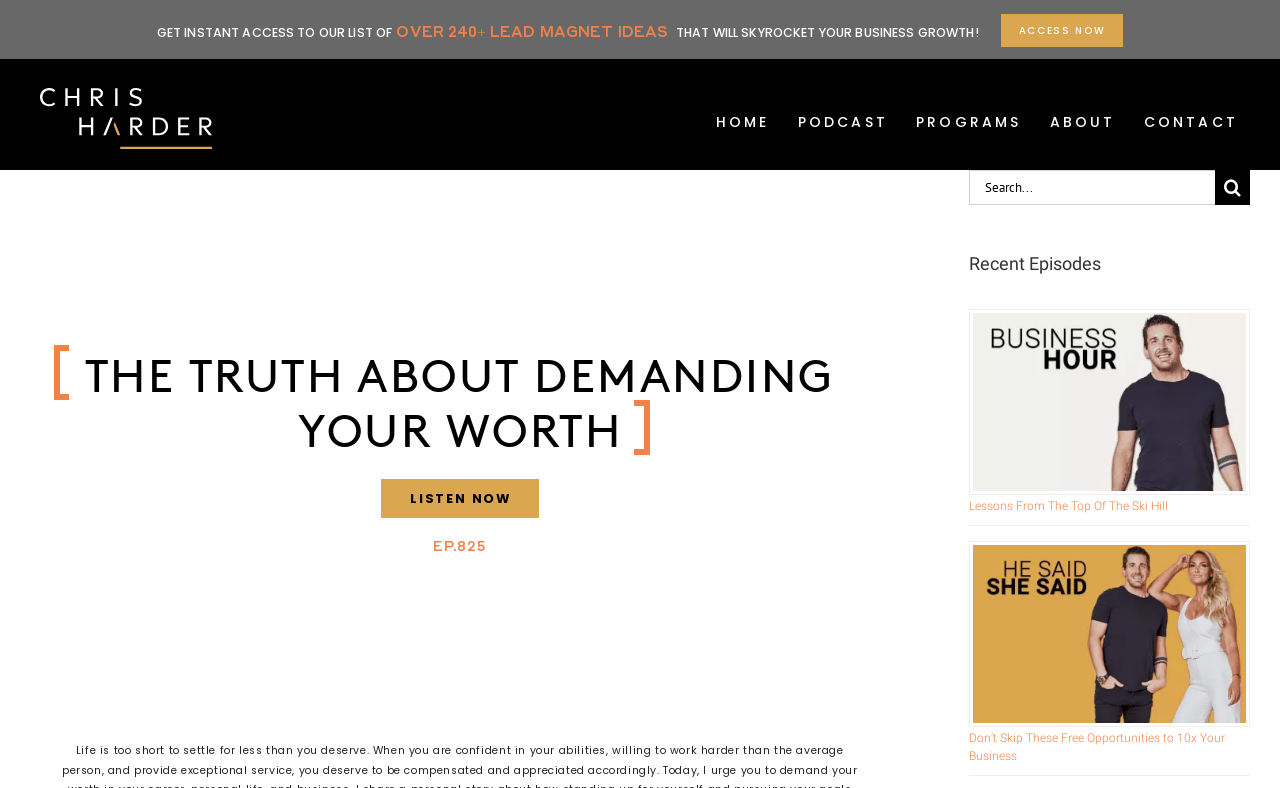Find the bounding box coordinates of the element you need to click on to perform this action: 'Search for something'. The coordinates should be represented by four float values between 0 and 1, in the format [left, top, right, bottom].

[0.757, 0.216, 0.977, 0.261]